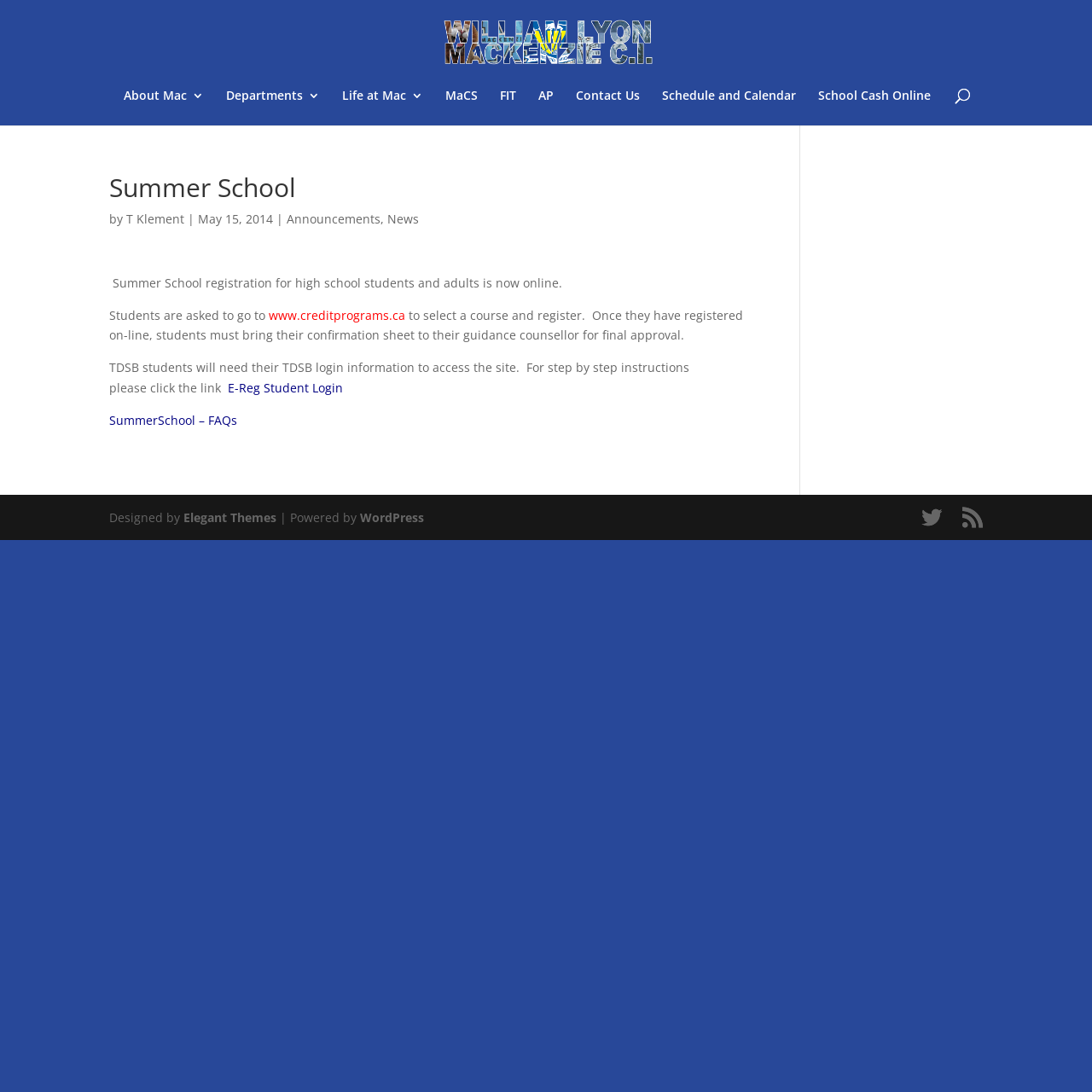Locate the bounding box coordinates of the clickable part needed for the task: "visit About Mac".

[0.113, 0.082, 0.187, 0.115]